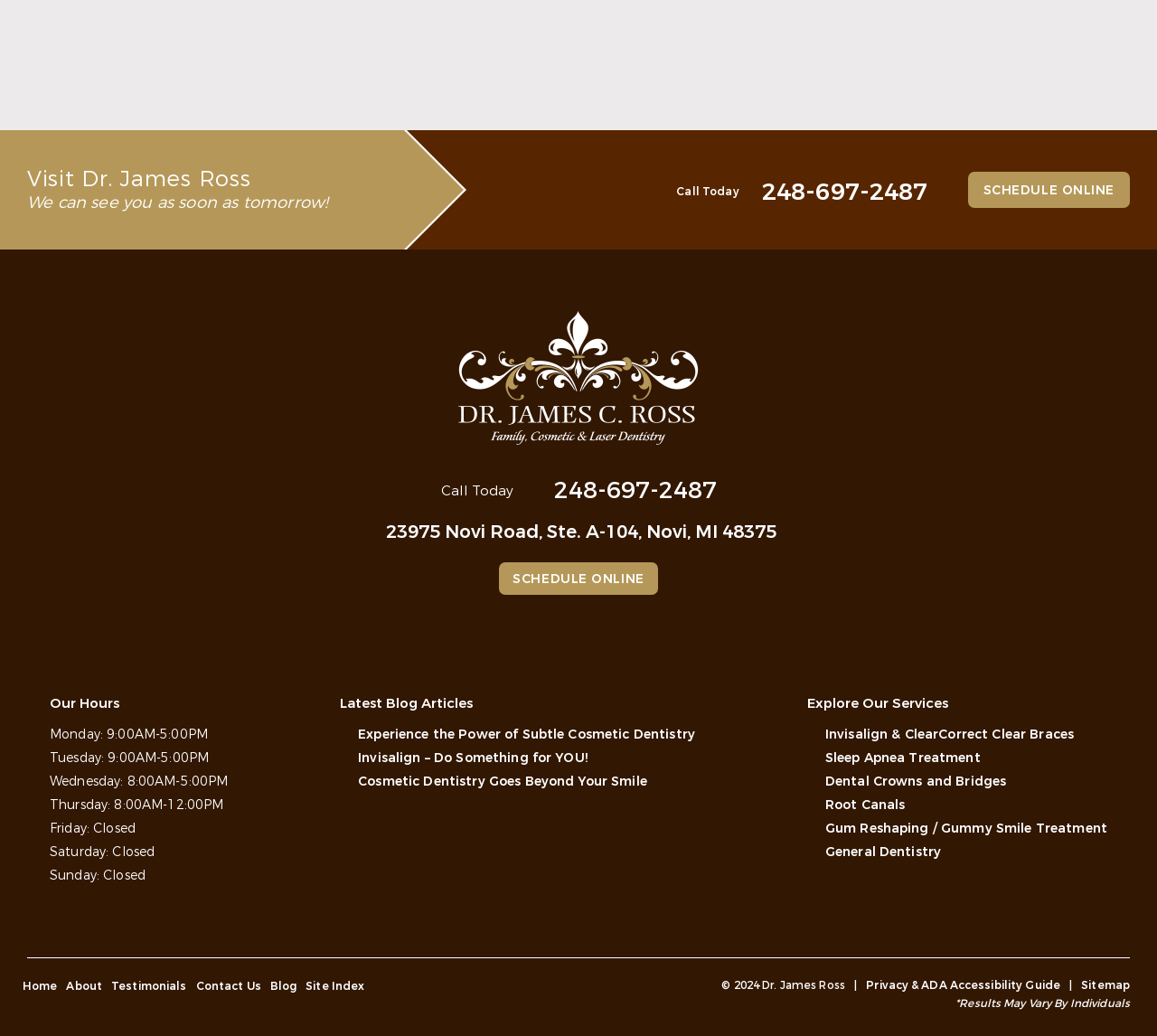Specify the bounding box coordinates for the region that must be clicked to perform the given instruction: "Call the office".

[0.585, 0.177, 0.802, 0.192]